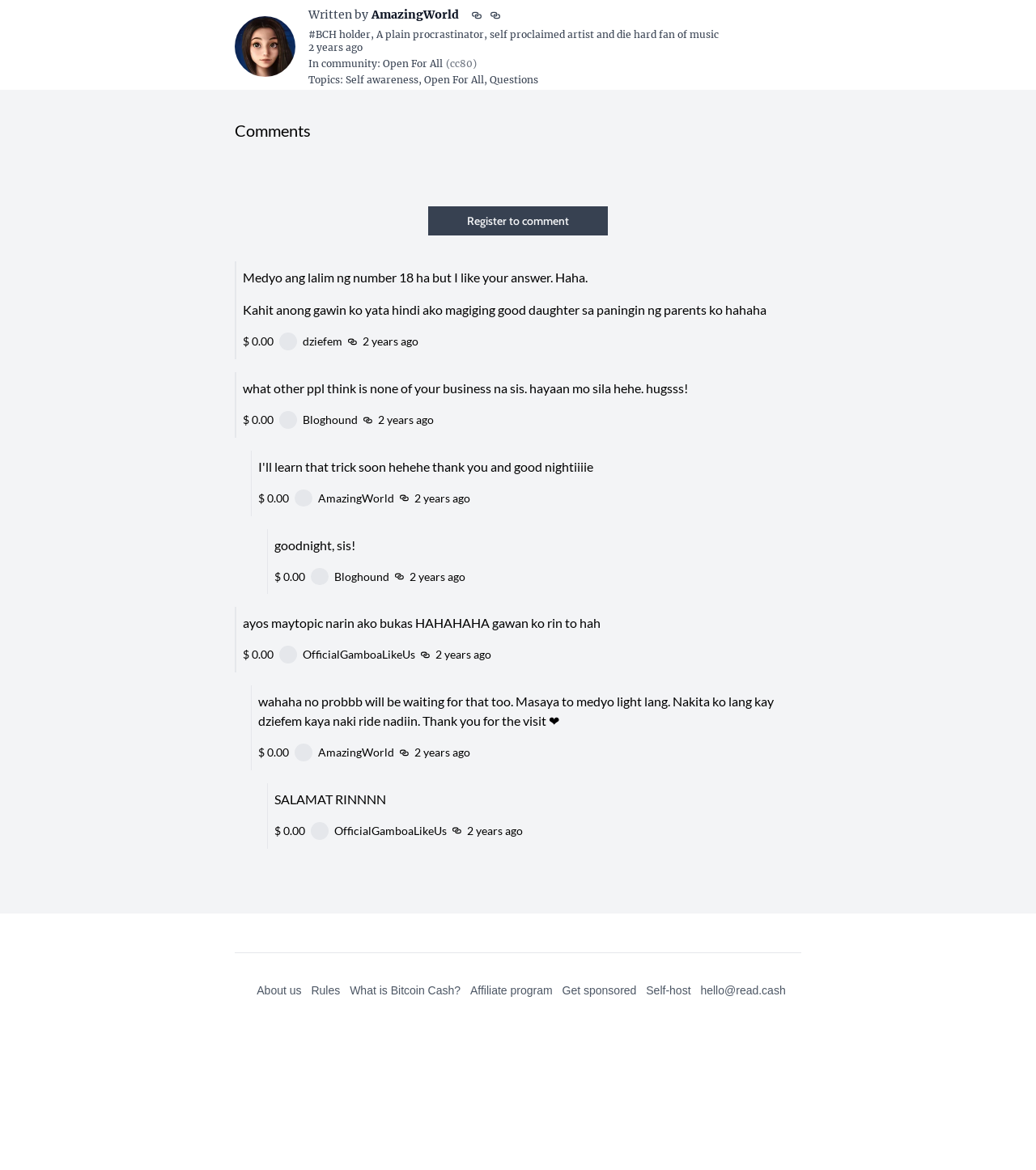Can you pinpoint the bounding box coordinates for the clickable element required for this instruction: "Visit the 'community' page"? The coordinates should be four float numbers between 0 and 1, i.e., [left, top, right, bottom].

[0.31, 0.049, 0.364, 0.06]